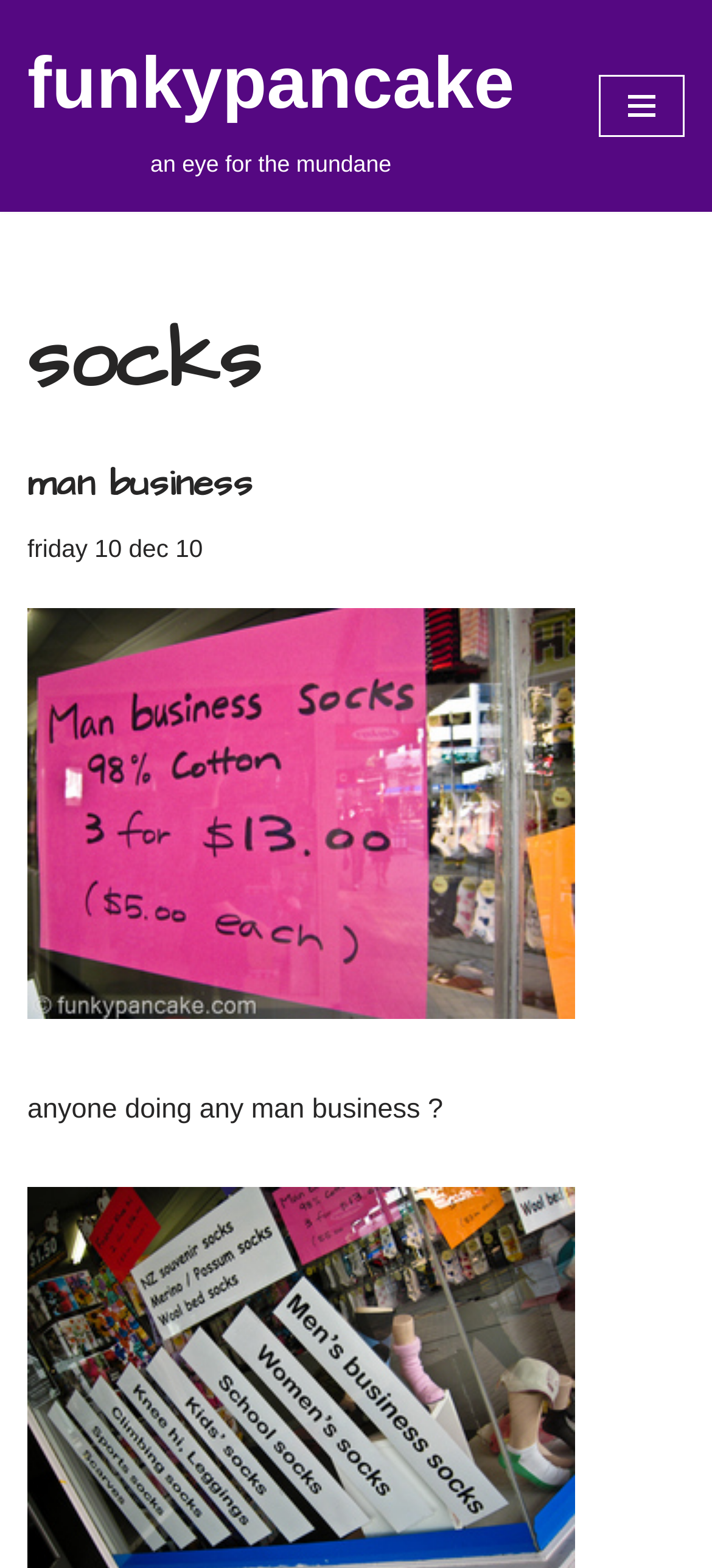Is the navigation menu expanded?
Please ensure your answer to the question is detailed and covers all necessary aspects.

The button element with the text 'Navigation Menu' has an attribute 'expanded' set to 'False', indicating that the navigation menu is not expanded.